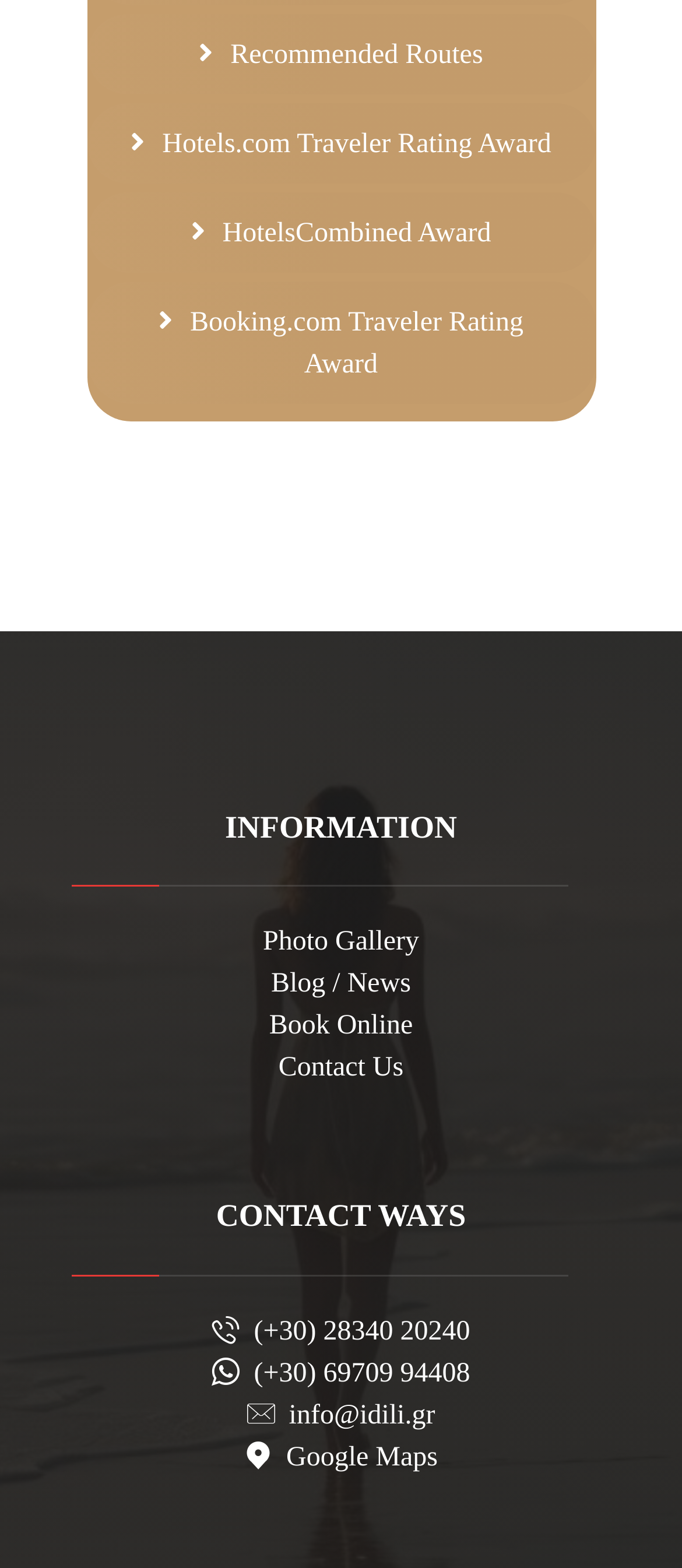Respond with a single word or phrase to the following question:
What is the phone number with the country code (+30)?

28340 20240